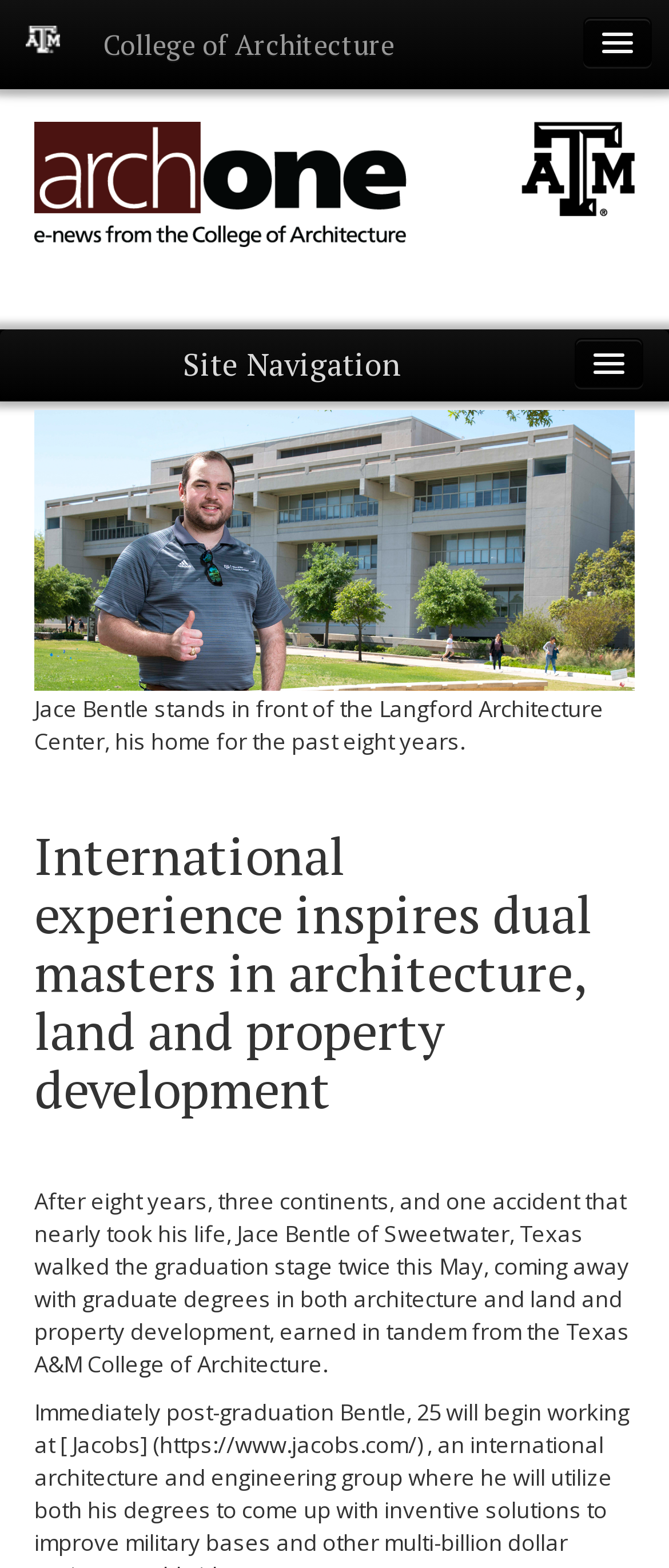Locate the UI element described by March 27, 2018March 28, 2018 in the provided webpage screenshot. Return the bounding box coordinates in the format (top-left x, top-left y, bottom-right x, bottom-right y), ensuring all values are between 0 and 1.

None